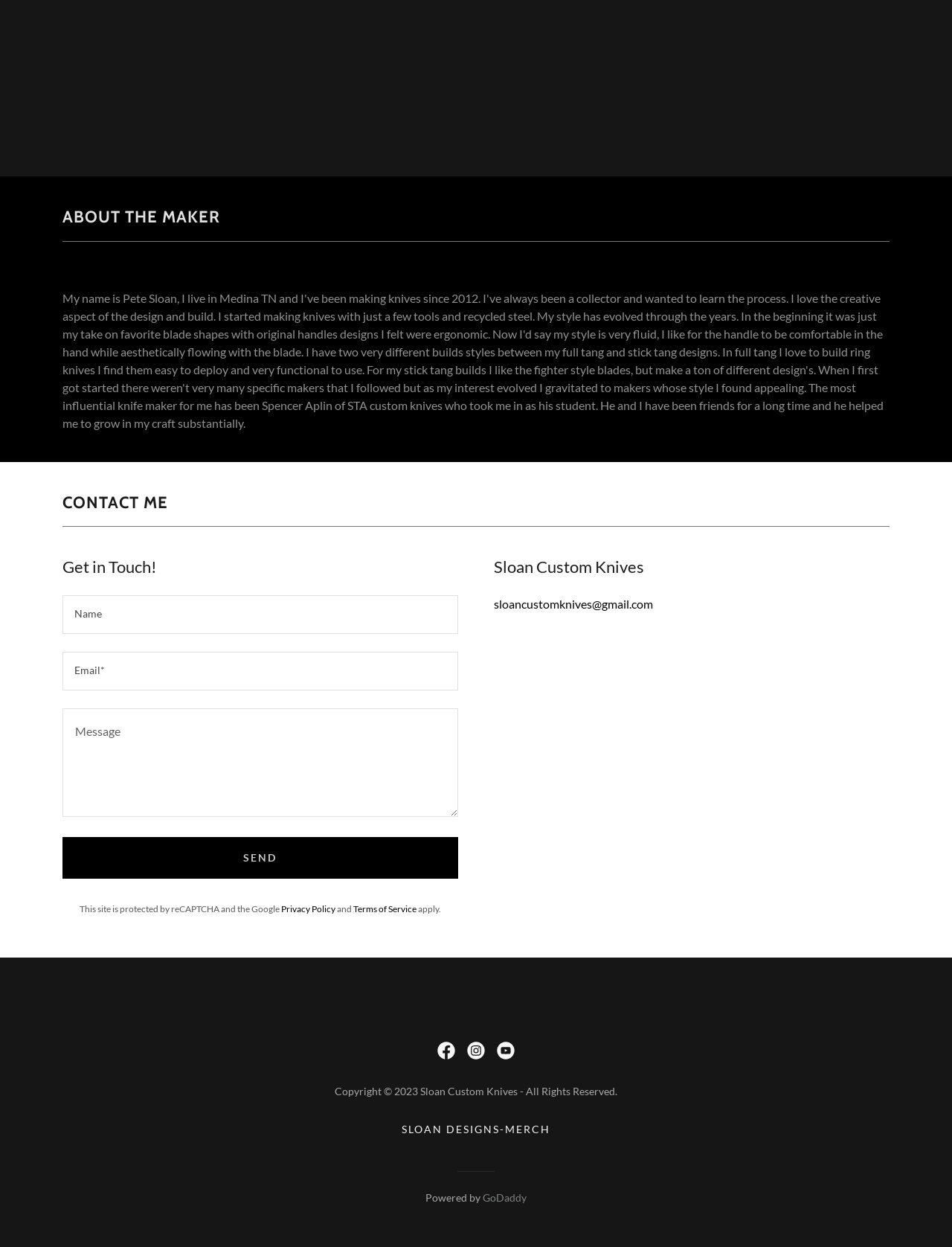Find the bounding box coordinates for the area you need to click to carry out the instruction: "Click the Facebook Social Link". The coordinates should be four float numbers between 0 and 1, indicated as [left, top, right, bottom].

[0.453, 0.83, 0.484, 0.854]